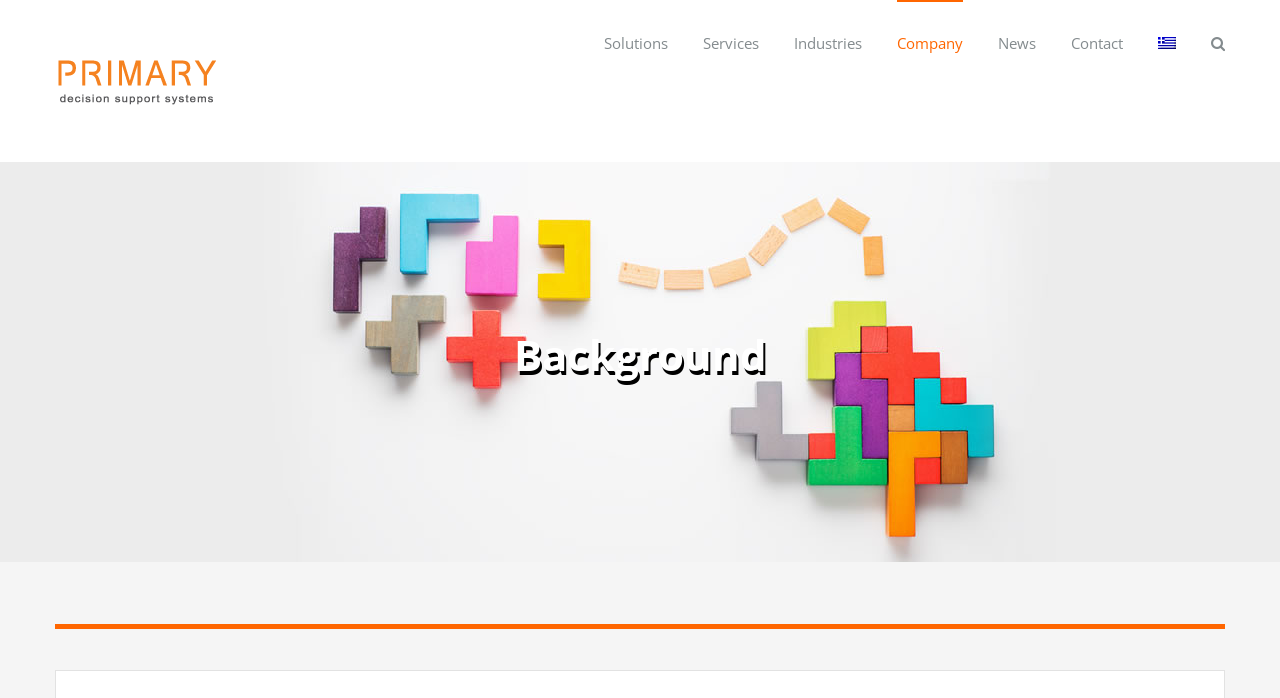What is the last main menu item?
Could you please answer the question thoroughly and with as much detail as possible?

I looked at the main navigation menu and found that the last item is a button labeled 'Search', which is also indicated by its bounding box coordinates being at the rightmost part of the menu.